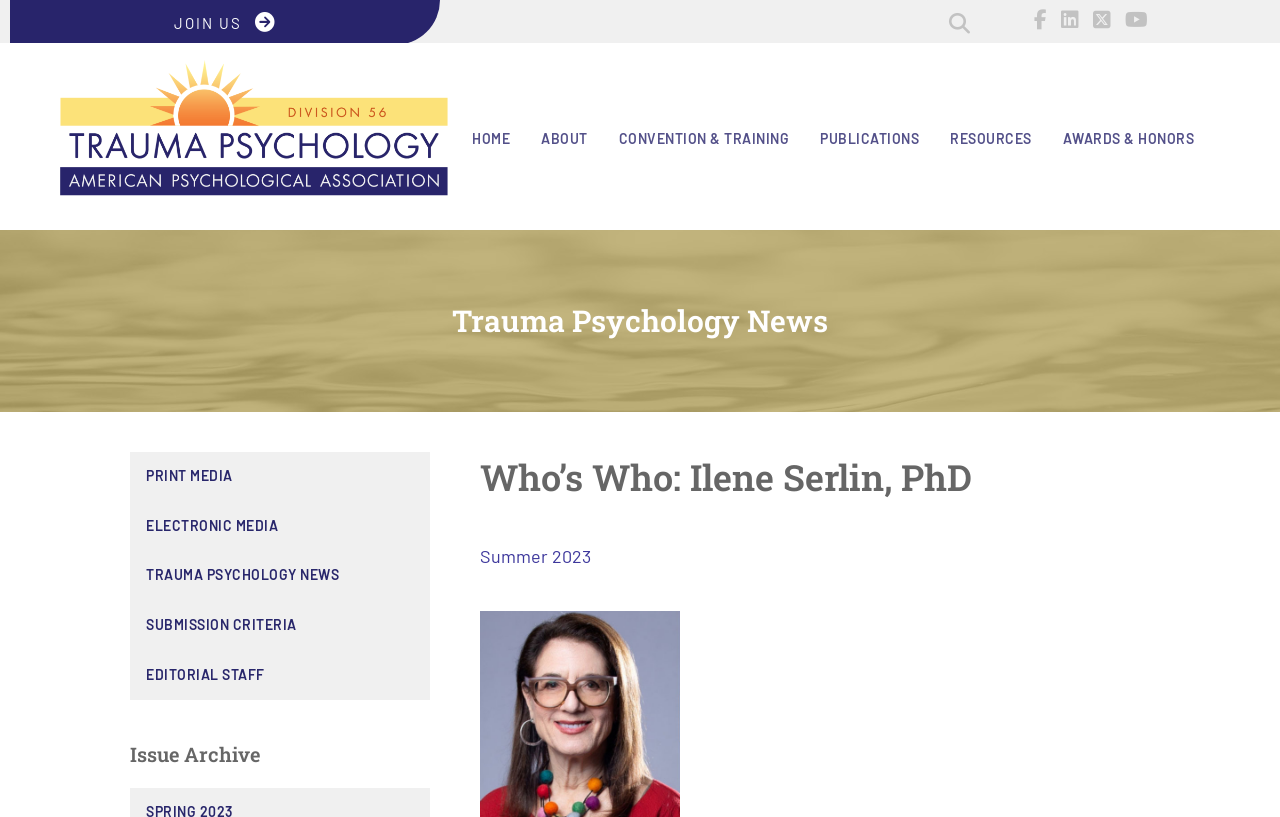Provide an in-depth description of the elements and layout of the webpage.

The webpage is about Ilene Serlin, PhD, and is part of the Division 56 APA Trauma Psychology website. At the top left, there is an image of the Division 56 APA Trauma Psychology logo. Next to it, there are three links: "JOIN US", a search box, and another link. 

Below the image, there is a main navigation menu that spans across the page, containing links to "HOME", "ABOUT", "CONVENTION & TRAINING", "PUBLICATIONS", "RESOURCES", and "AWARDS & HONORS". 

On the left side of the page, there is a heading "Trauma Psychology News" followed by a navigation menu with links to "PRINT MEDIA", "ELECTRONIC MEDIA", "TRAUMA PSYCHOLOGY NEWS", "SUBMISSION CRITERIA", and "EDITORIAL STAFF". 

Further down, there is a heading "Issue Archive" and another heading "Who’s Who: Ilene Serlin, PhD". Below the latter heading, there is a link to "Summer 2023".